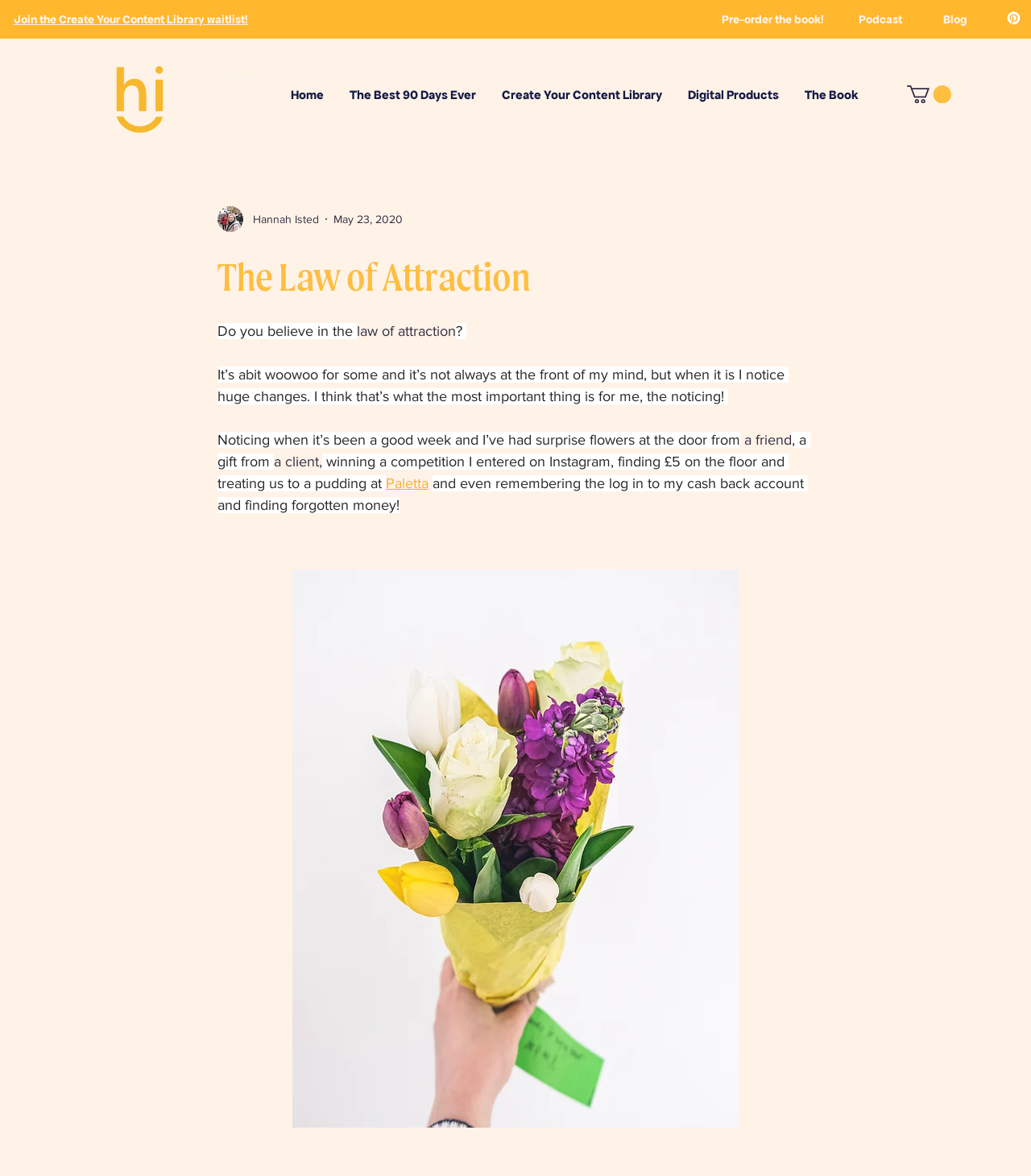Construct a comprehensive description capturing every detail on the webpage.

The webpage is about the law of attraction, with a personal touch from the author, Hannah Isted. At the top, there are four headings with links: "Join the Create Your Content Library waitlist!", "Pre-order the book!", "Podcast", and "Blog". These headings are positioned horizontally, with "Join the Create Your Content Library waitlist!" on the left and "Blog" on the right.

Below these headings, there is a section with a logo of "Hi Communications" and a link to it. Next to the logo, there is a navigation menu with links to different parts of the website, including "Home", "The Best 90 Days Ever", "Create Your Content Library", "Digital Products", and "The Book".

On the right side of the navigation menu, there is a small image with no description, and below it, there is a section with a writer's picture, the author's name "Hannah Isted", and the date "May 23, 2020".

The main content of the webpage is a personal reflection on the law of attraction. The text starts with the question "Do you believe in the law of attraction?" and continues with the author's thoughts on the topic. The text is divided into several paragraphs, with links to other websites or resources, such as "Paletta", and a button to learn more about the author's services as a social media manager.

There are several images on the webpage, including the Pinterest logo, the Hi Communications logo, and the writer's picture. The overall layout is organized, with clear headings and concise text.